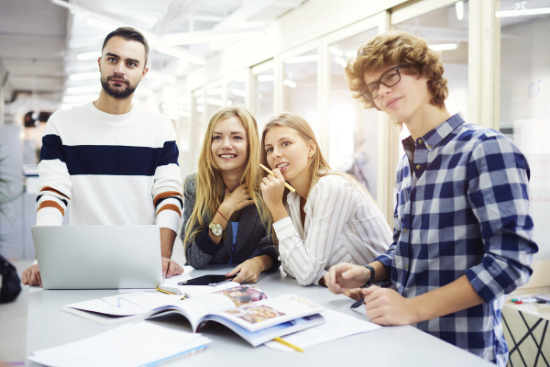Offer a thorough description of the image.

In a modern, brightly lit office environment, a group of four young professionals is gathered around a table. They are engaged in a collaborative discussion, showcasing the vibrant energy of teamwork. The man on the left, dressed in a stylish striped sweater, is holding a laptop, contributing to the conversation. To his right, a smiling woman with long hair is playfully touching her face, indicating an open and relaxed atmosphere. Next to her, another woman, looking thoughtful, seems to be considering ideas while leaning slightly forward. On the far right, a young man with curly hair and glasses is also engaged, with a friendly smile that adds to the camaraderie of the group. Various magazines and documents are spread across the table, suggesting a brainstorming session or project planning as they work together in this dynamic office space.